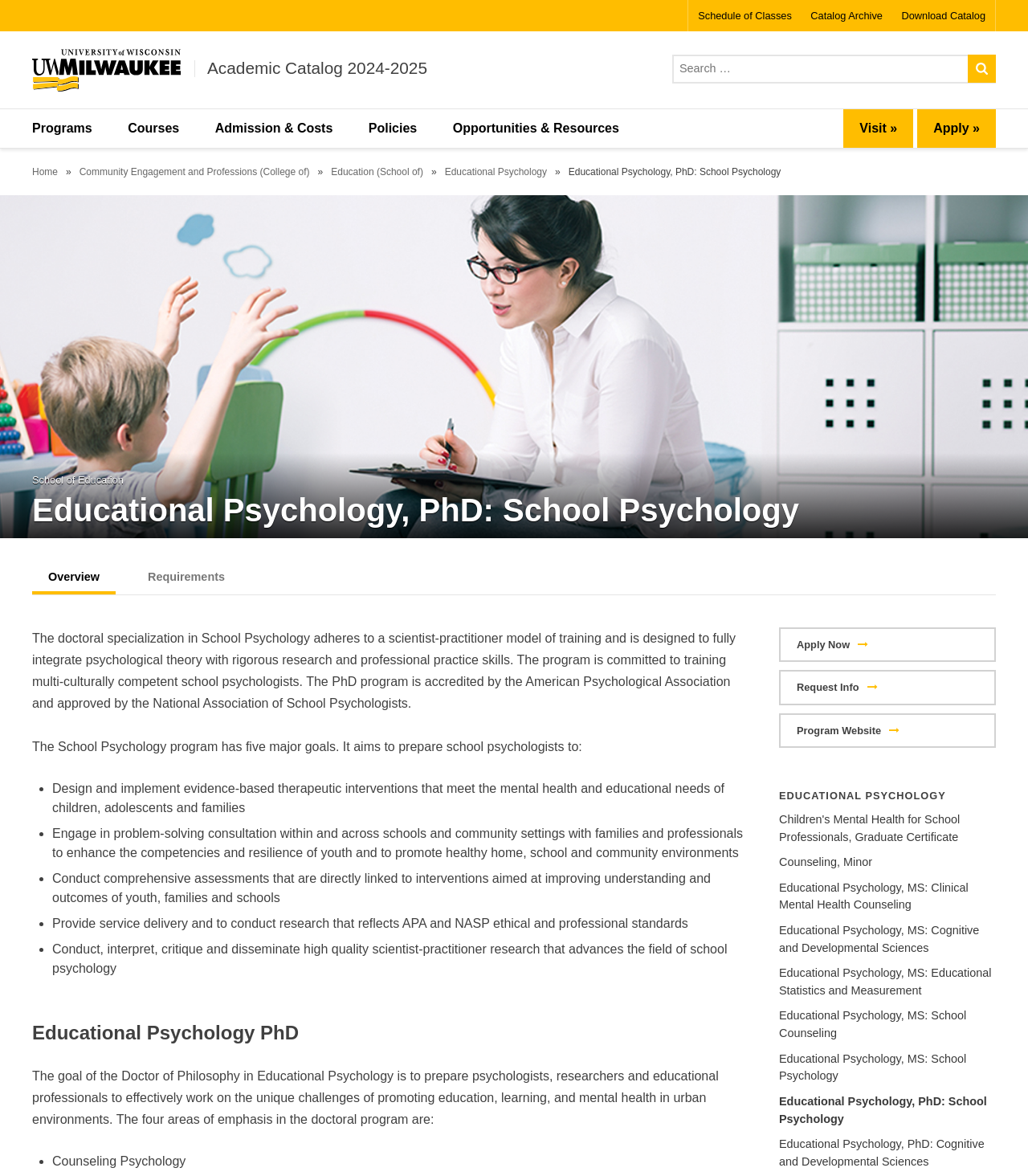Examine the image carefully and respond to the question with a detailed answer: 
How many tabs are in the page content tabs navigation?

I found the answer by looking at the tablist element with the orientation 'horizontal' and counted the number of tab elements inside it, which are 'Overview' and 'Requirements'.